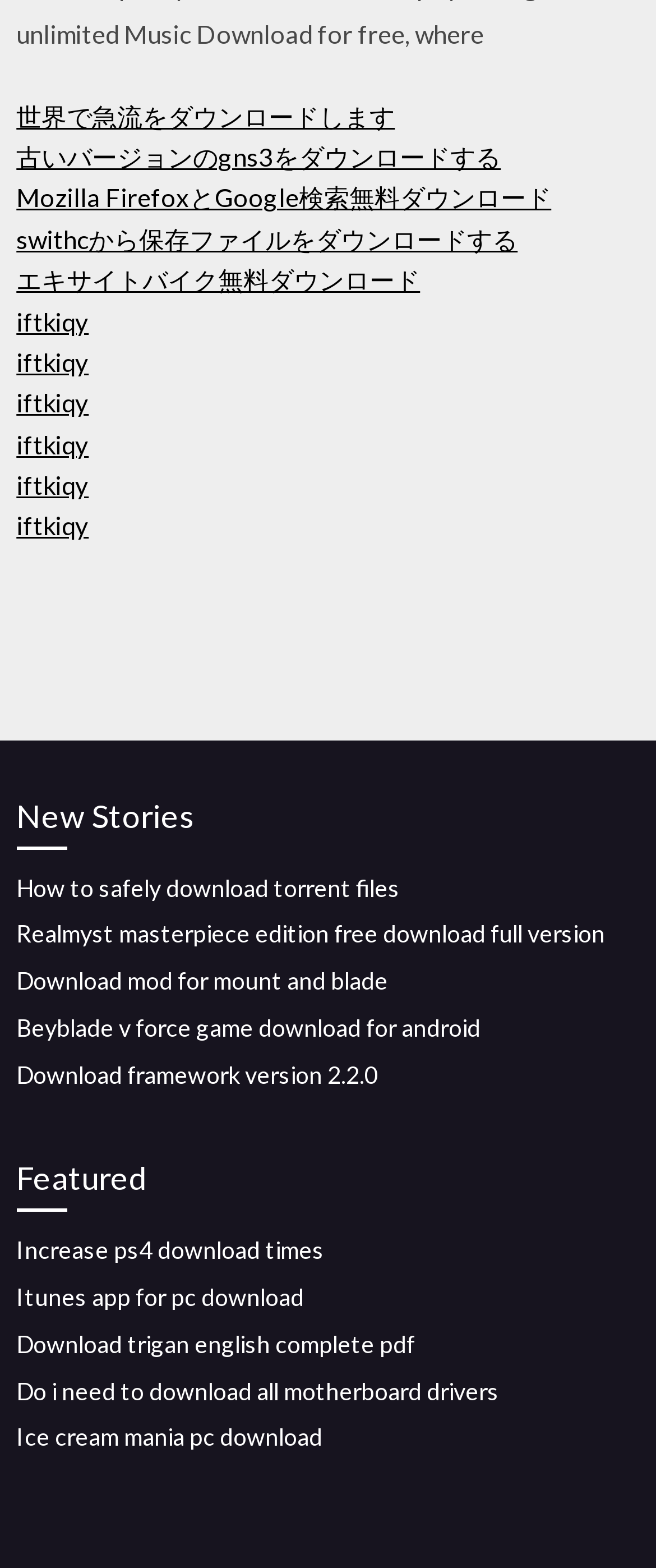What is the category of the 'New Stories' section?
Look at the image and respond with a one-word or short-phrase answer.

Downloads